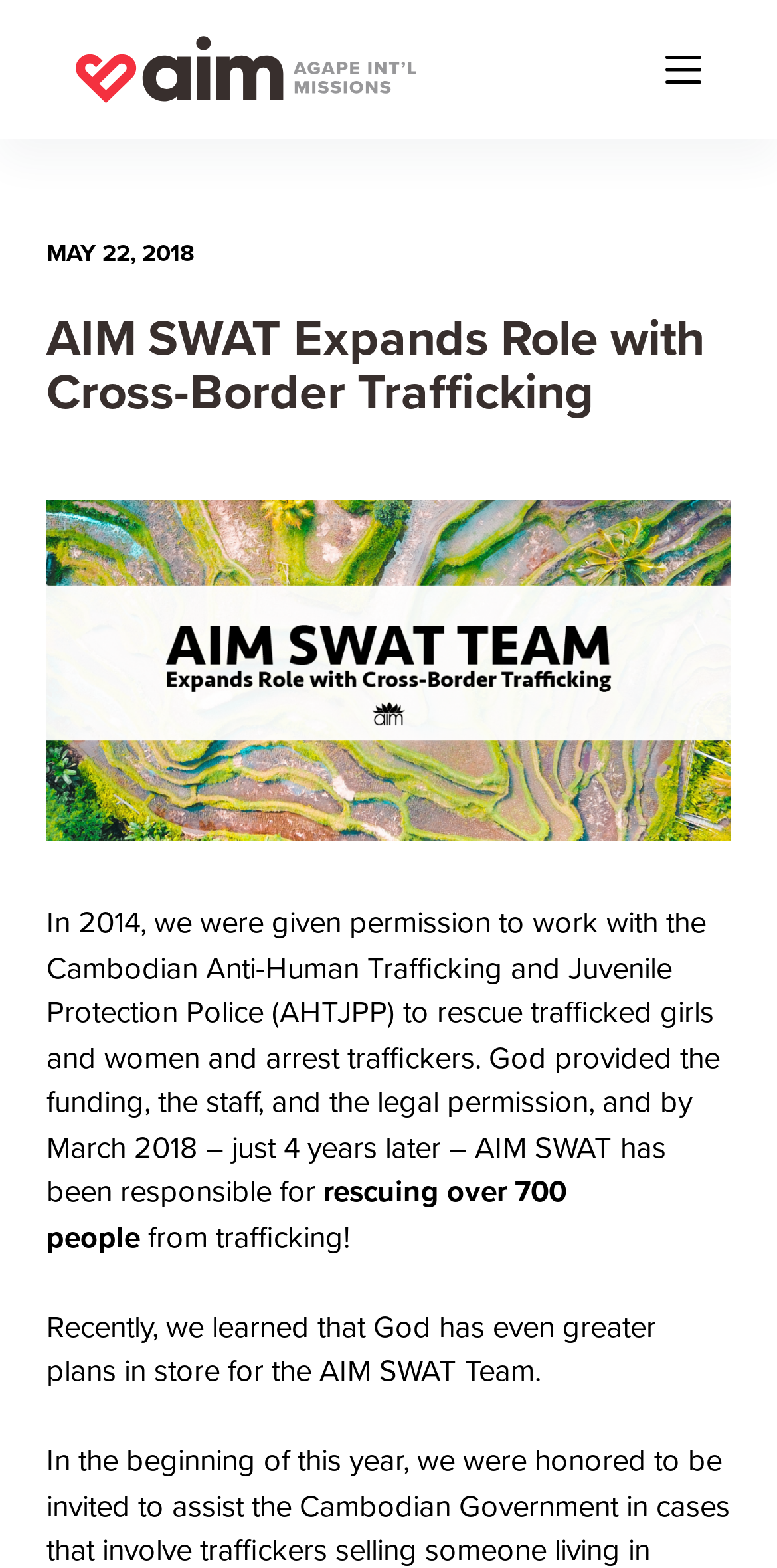Extract the primary heading text from the webpage.

AIM SWAT Expands Role with Cross-Border Trafficking